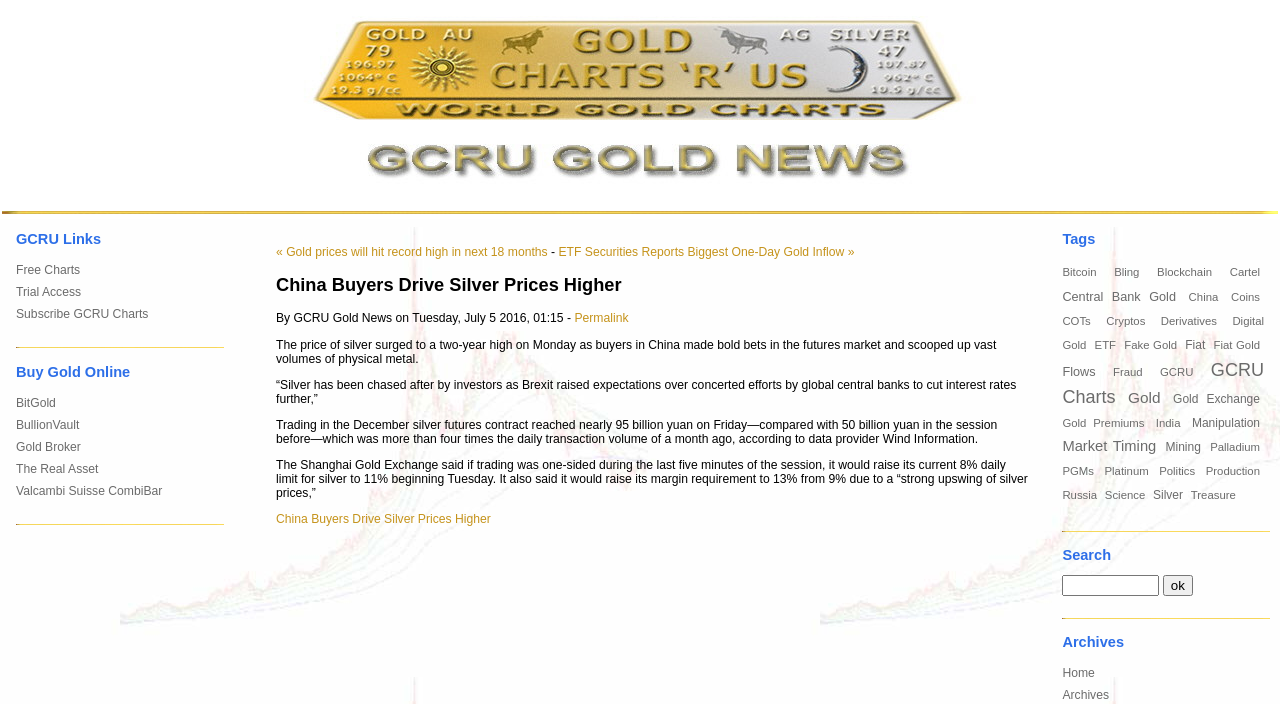Show the bounding box coordinates of the element that should be clicked to complete the task: "Visit the 'Luxuries You Should Consider Adding to Your Home in 2024' article".

None